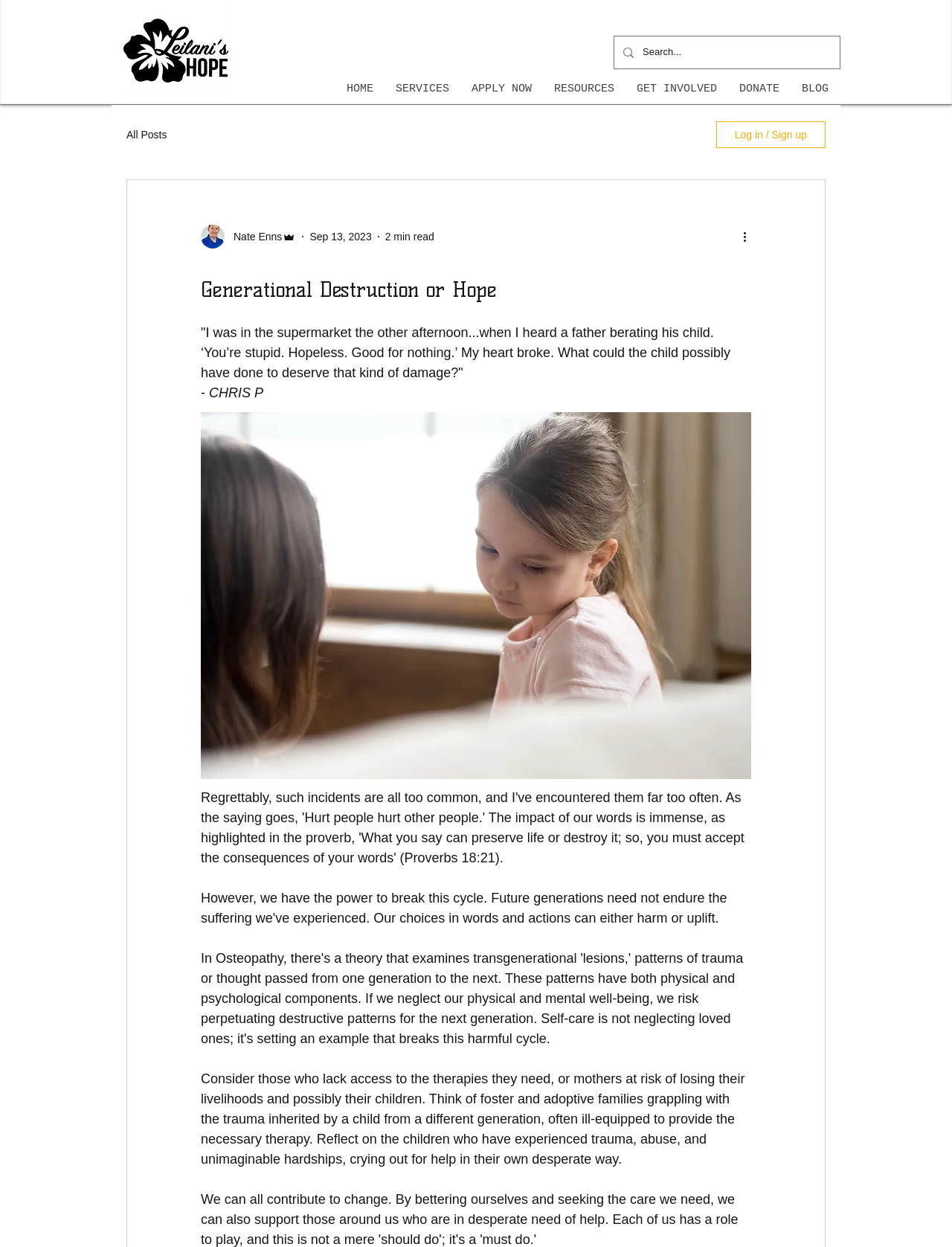Please identify the coordinates of the bounding box for the clickable region that will accomplish this instruction: "Read the blog post".

[0.211, 0.215, 0.789, 0.244]